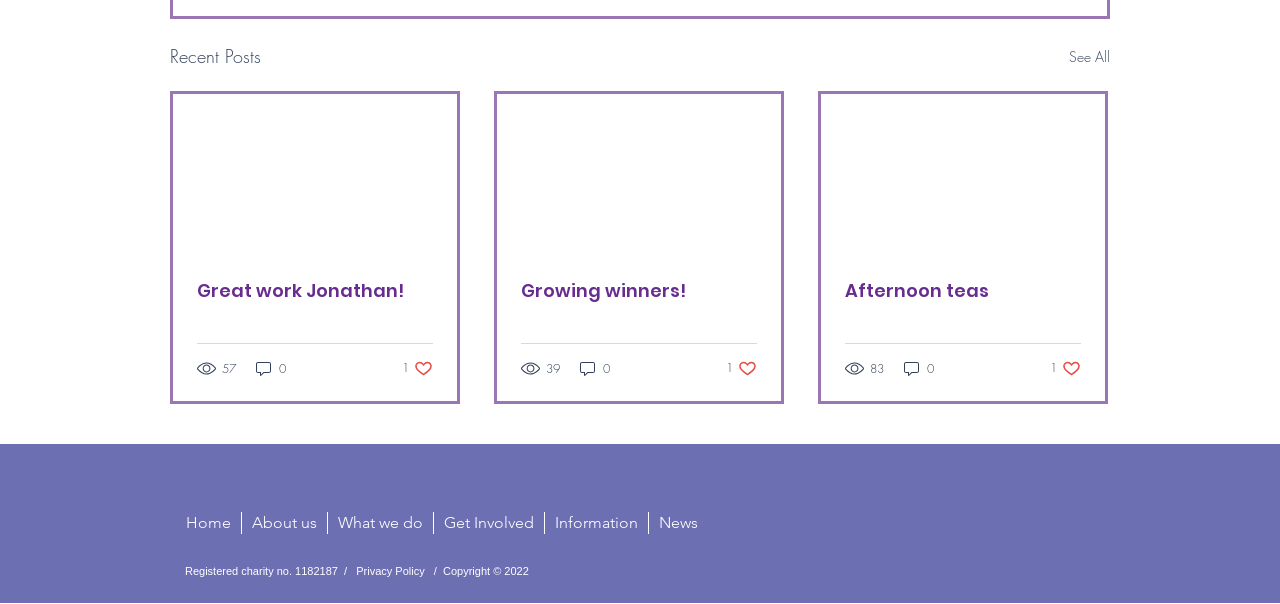Please find the bounding box coordinates of the element's region to be clicked to carry out this instruction: "Read the first post".

[0.135, 0.155, 0.357, 0.664]